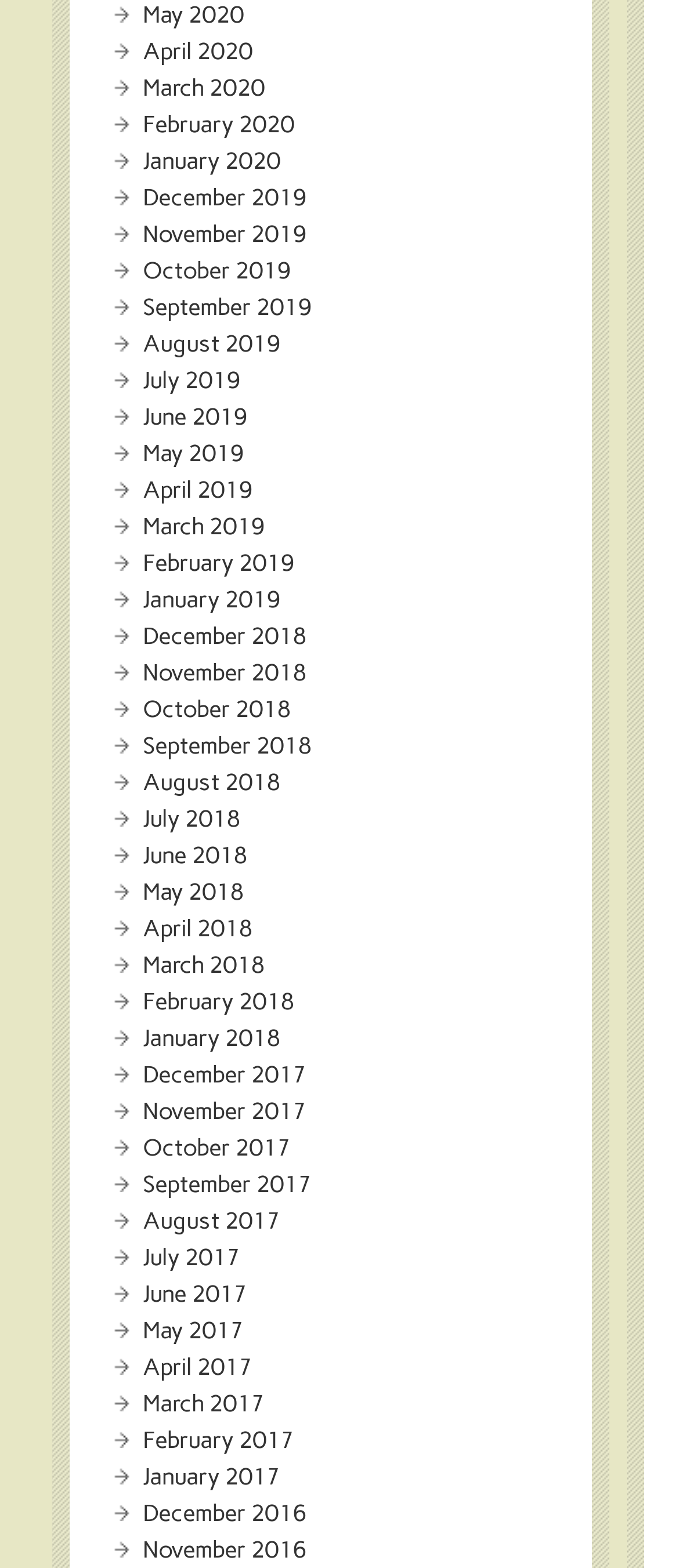Are the months listed in chronological order?
Based on the visual content, answer with a single word or a brief phrase.

Yes